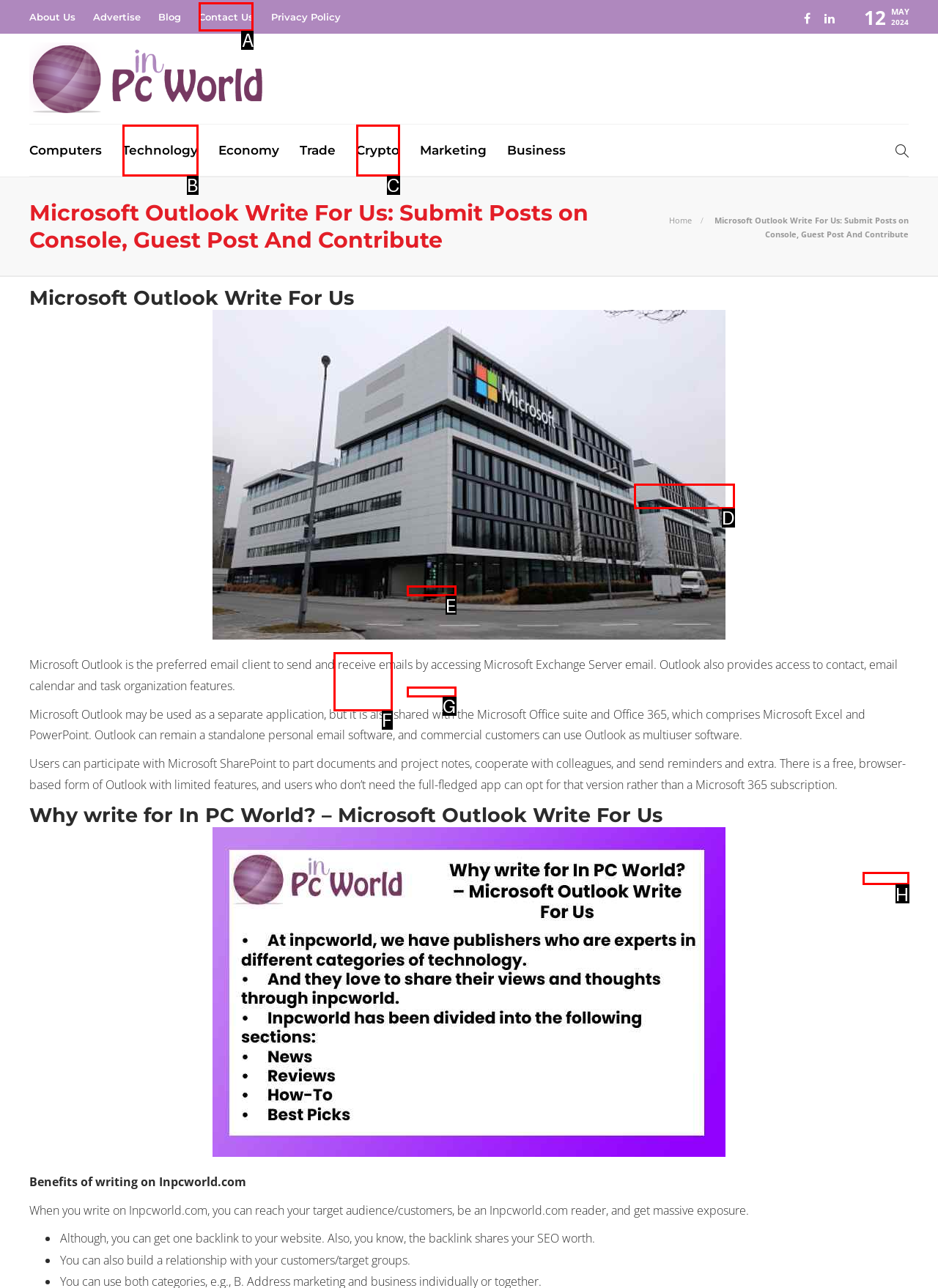To achieve the task: Click on Contact Us, which HTML element do you need to click?
Respond with the letter of the correct option from the given choices.

A